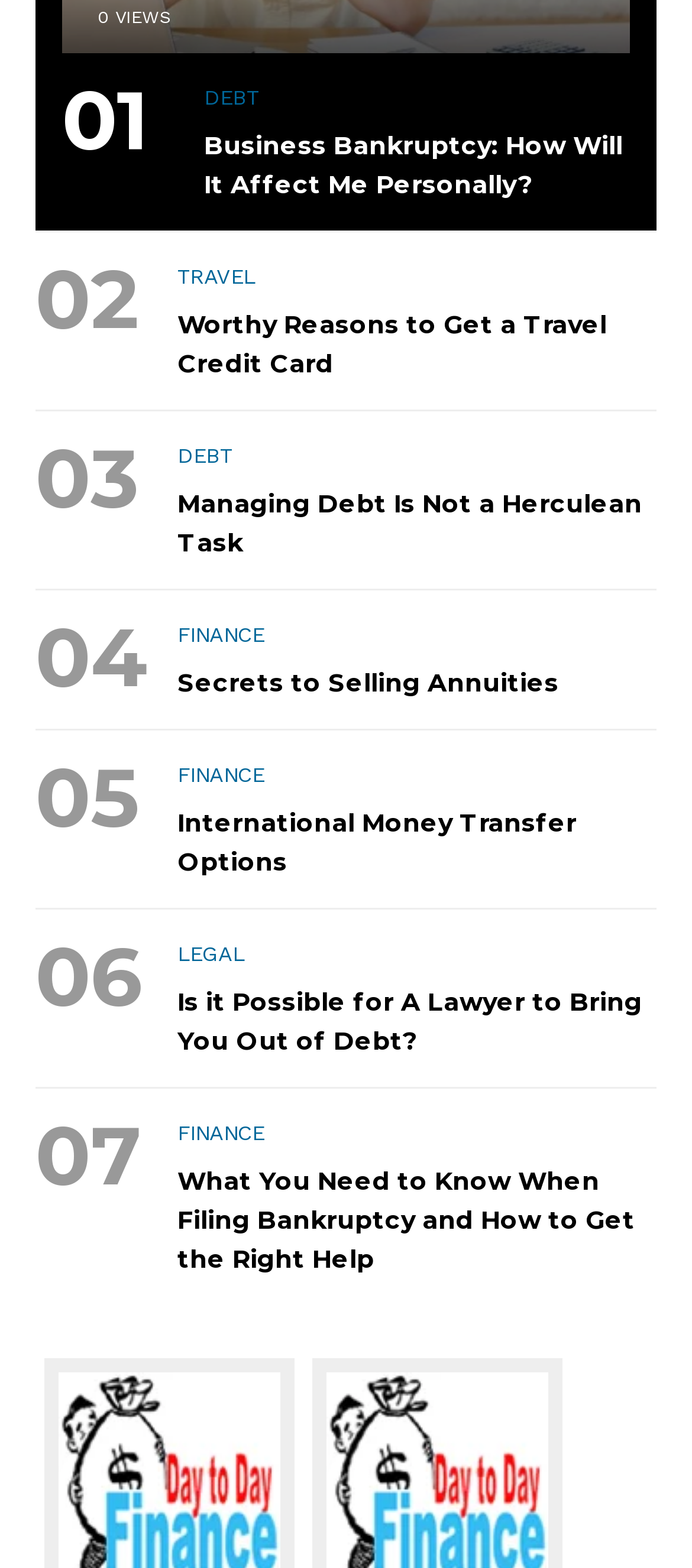How many articles are on this webpage?
Please use the image to provide a one-word or short phrase answer.

7